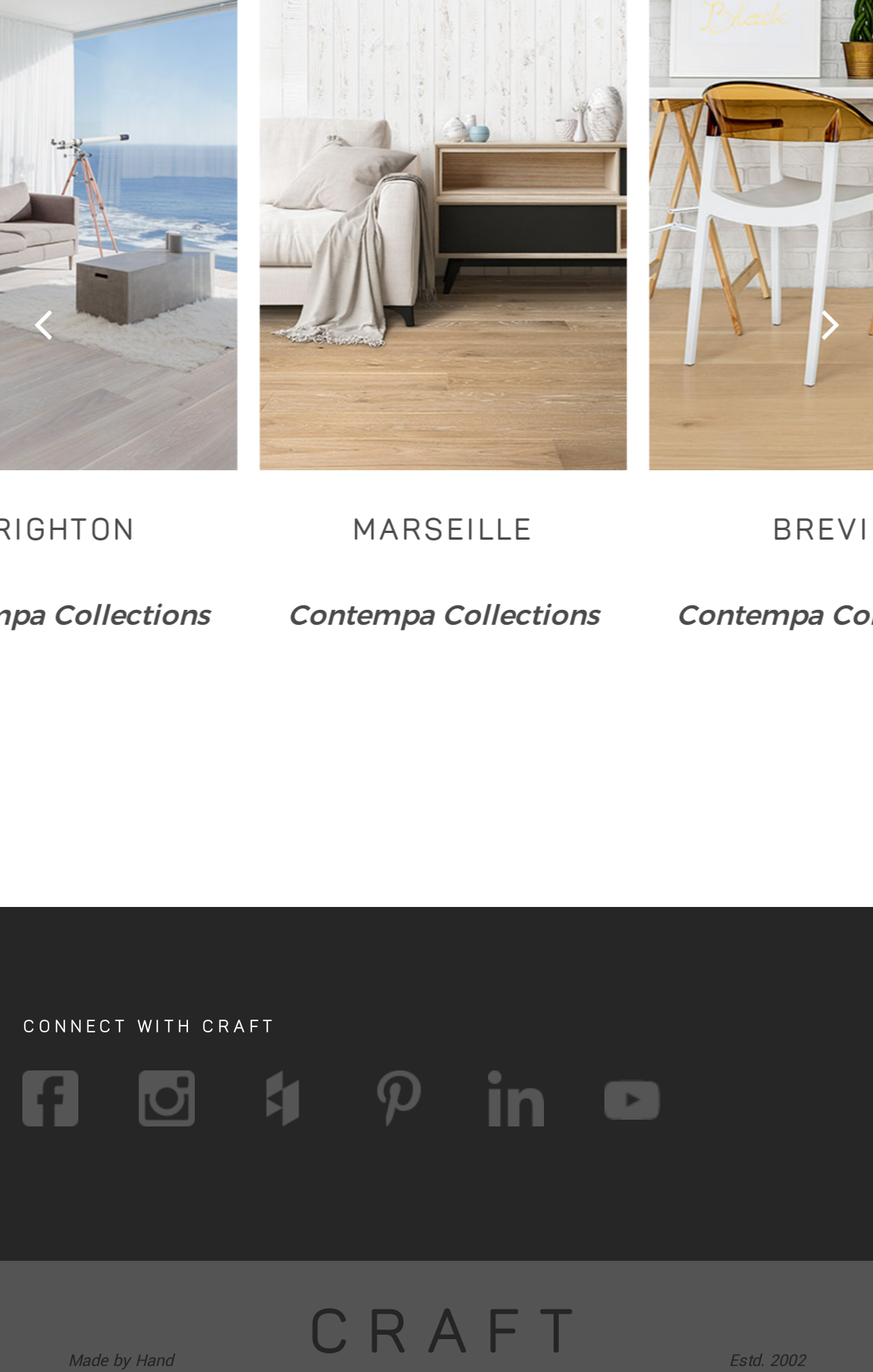What is the first text at the top of the page?
Identify the answer in the screenshot and reply with a single word or phrase.

BREVIK